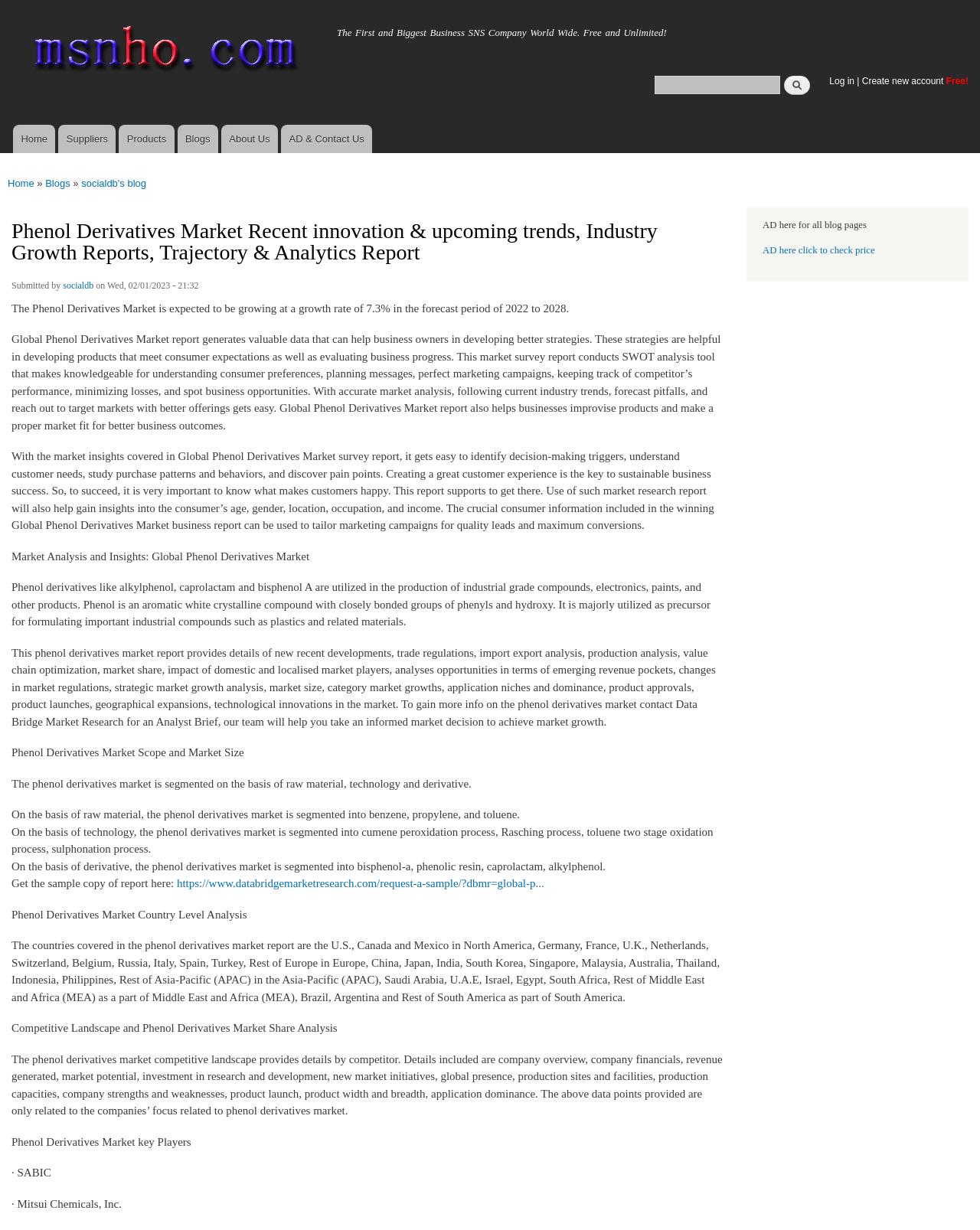What is the growth rate of the Phenol Derivatives Market?
Can you provide a detailed and comprehensive answer to the question?

The growth rate of the Phenol Derivatives Market can be found in the main content of the webpage, which states 'The Phenol Derivatives Market is expected to be growing at a growth rate of 7.3% in the forecast period of 2022 to 2028.'